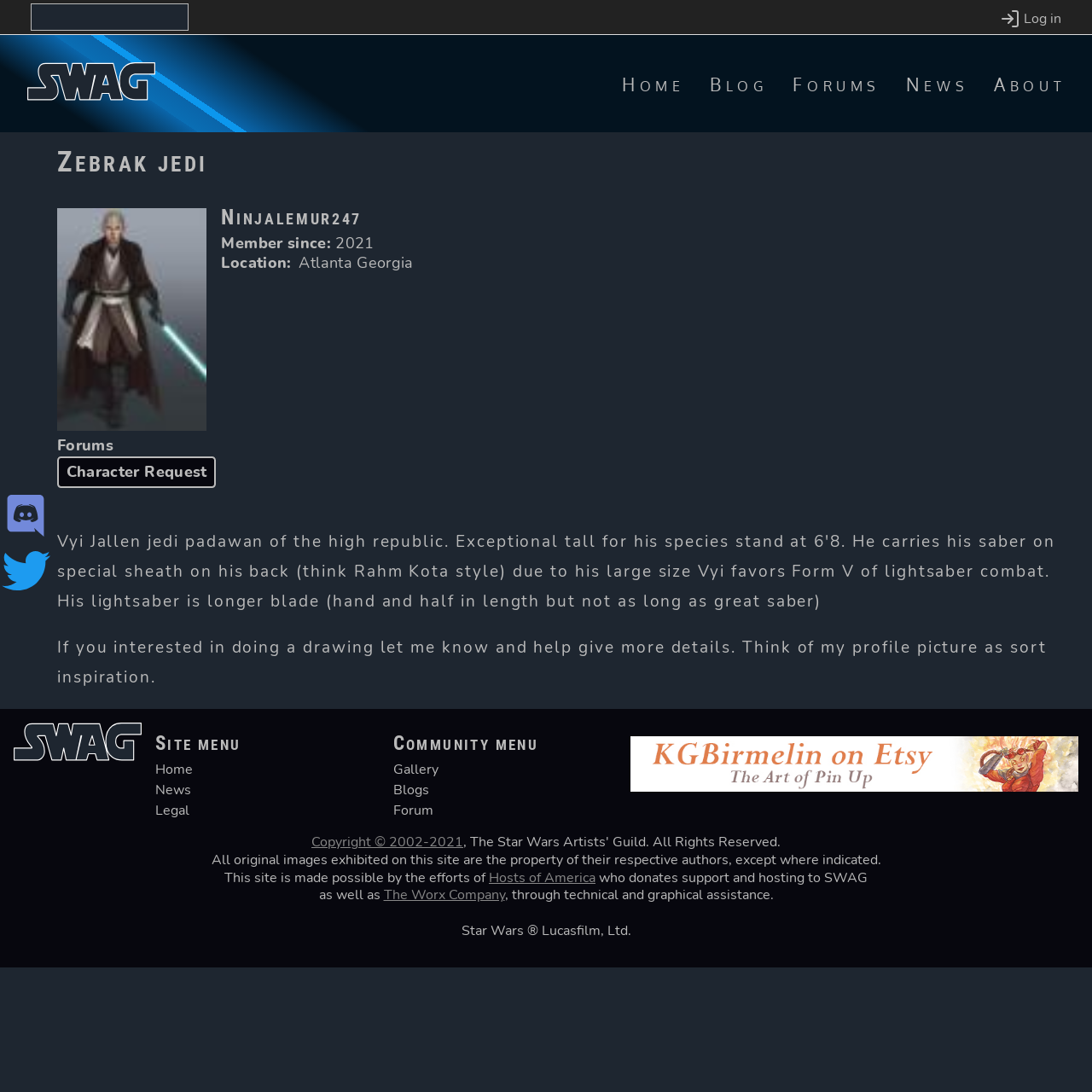Identify the bounding box coordinates for the element that needs to be clicked to fulfill this instruction: "Go to the home page". Provide the coordinates in the format of four float numbers between 0 and 1: [left, top, right, bottom].

[0.025, 0.079, 0.142, 0.097]